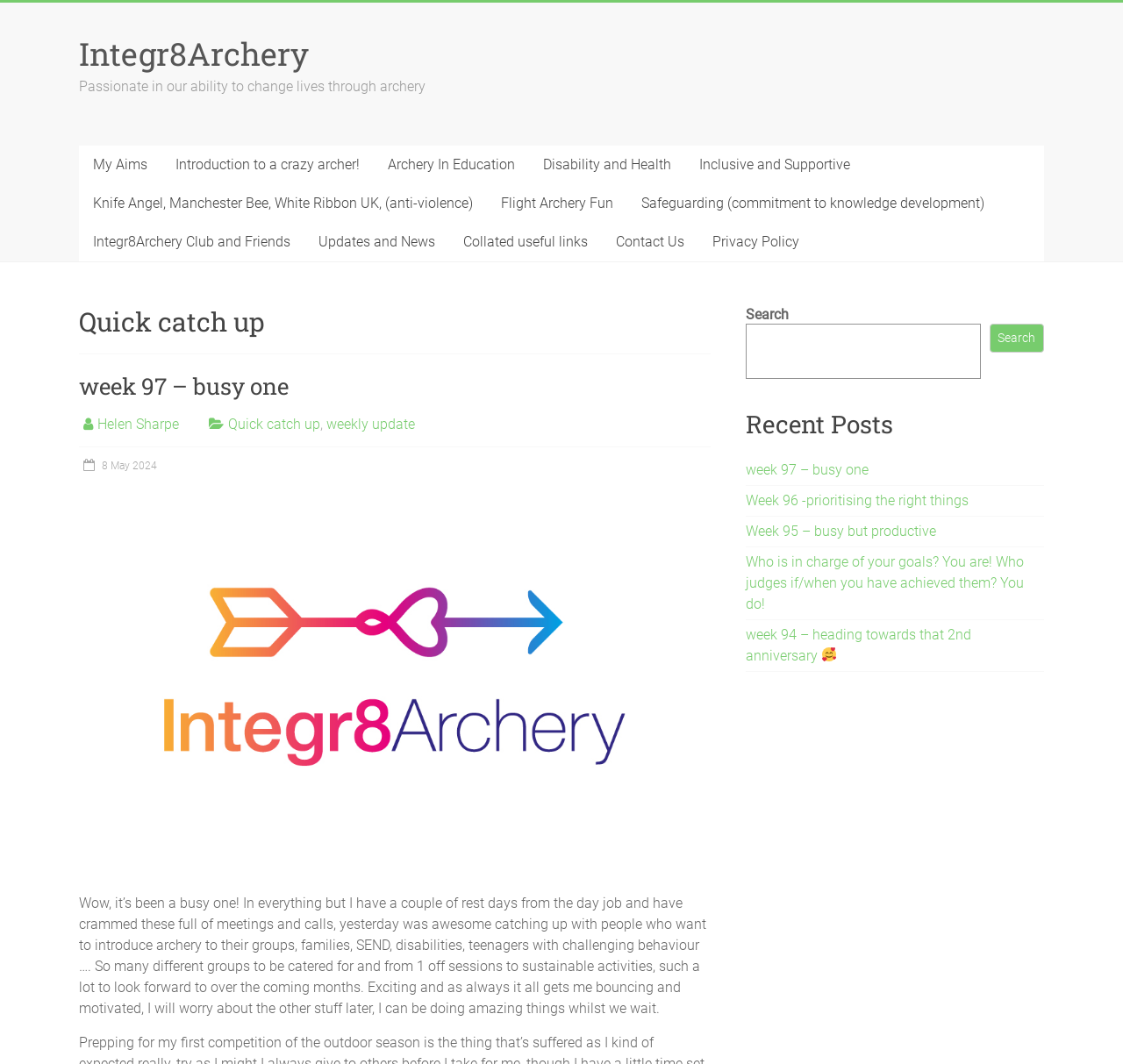What is the topic of the recent post 'week 97 – busy one'?
Give a single word or phrase answer based on the content of the image.

Archery updates